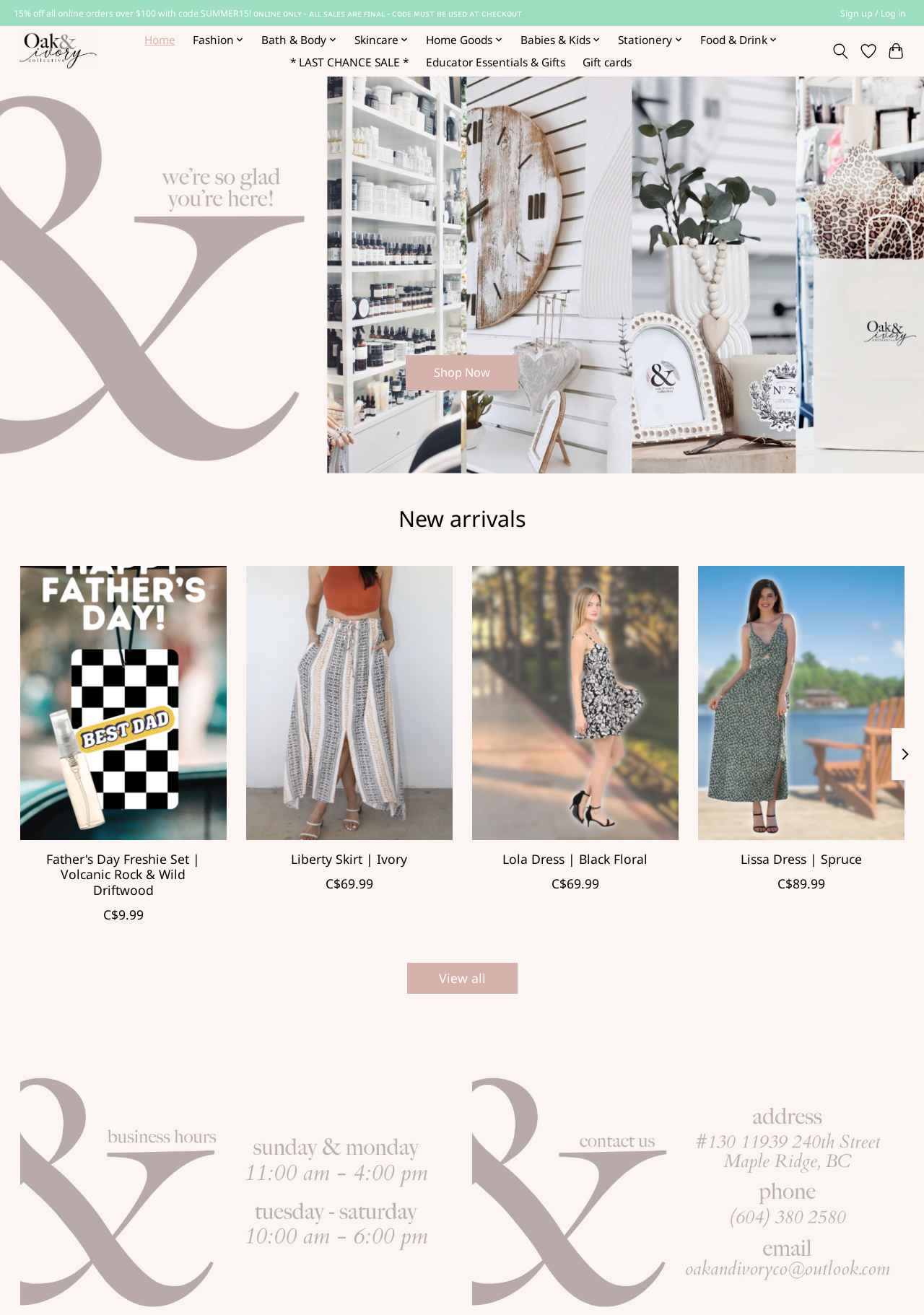Please answer the following query using a single word or phrase: 
What is the purpose of the 'Toggle cart' button?

To open cart drawer